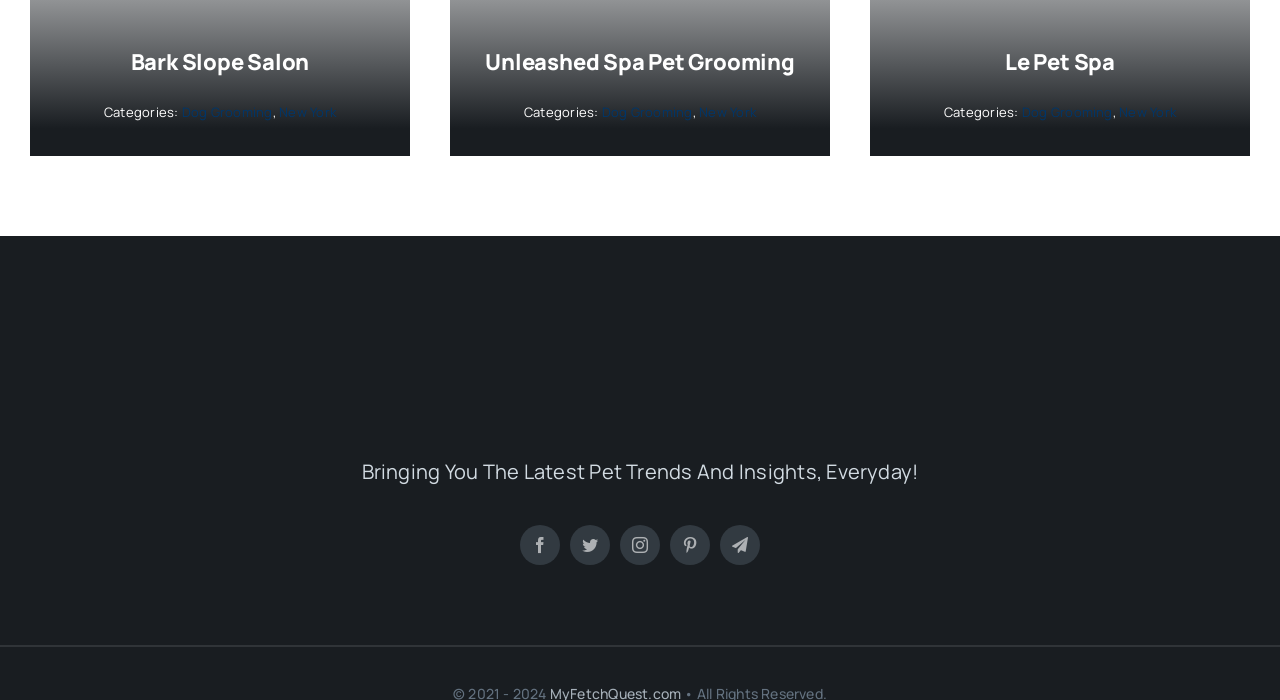What social media platforms are available?
Look at the image and answer with only one word or phrase.

Facebook, Twitter, Instagram, Pinterest, Telegram